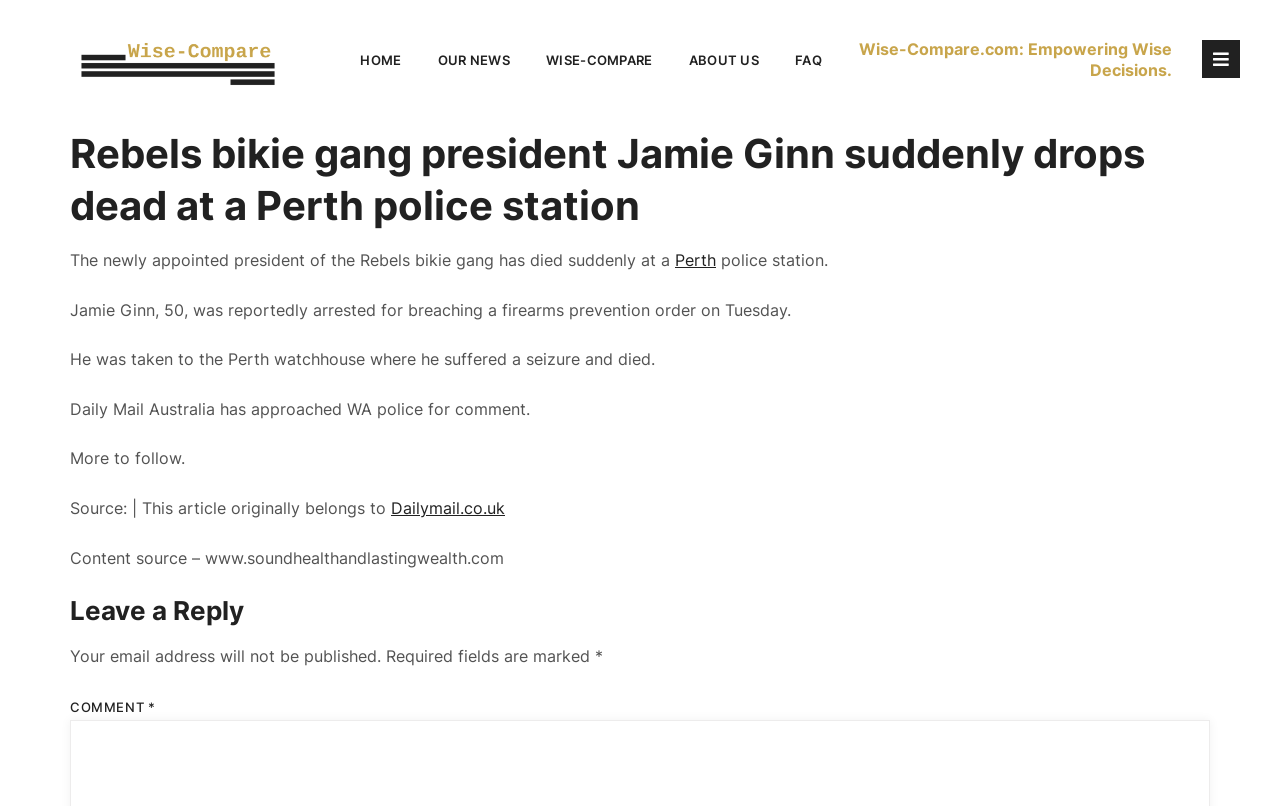Using the description: "Perth", determine the UI element's bounding box coordinates. Ensure the coordinates are in the format of four float numbers between 0 and 1, i.e., [left, top, right, bottom].

[0.527, 0.31, 0.559, 0.335]